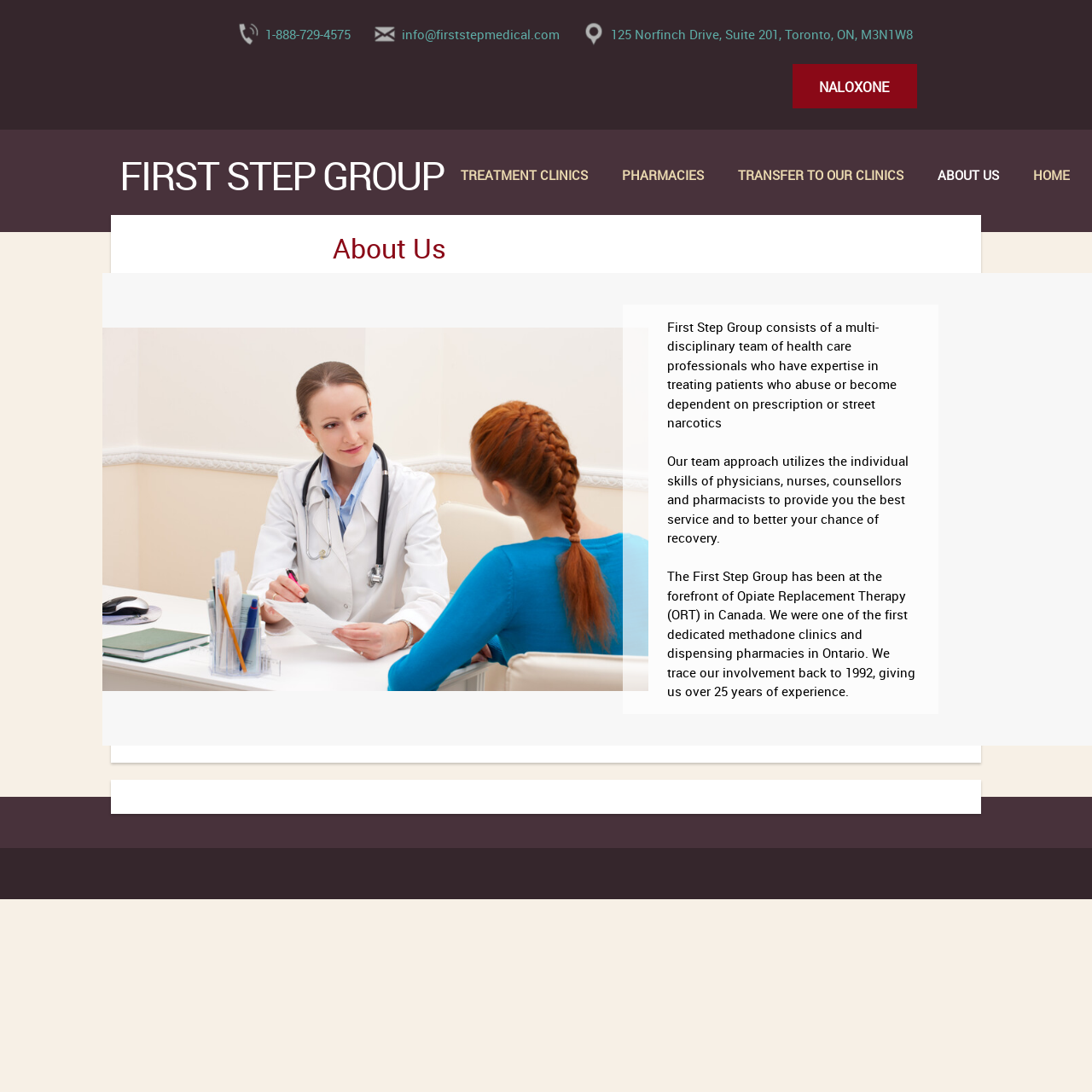Given the element description, predict the bounding box coordinates in the format (top-left x, top-left y, bottom-right x, bottom-right y), using floating point numbers between 0 and 1: TRANSFER TO OUR CLINICS

[0.66, 0.142, 0.843, 0.181]